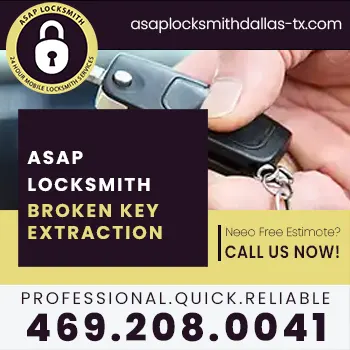Generate an elaborate caption for the given image.

The image showcases a promotional graphic for ASAP Locksmith, specifically highlighting their broken key extraction service. The design prominently features the locksmith's logo, accompanied by a close-up of a hand holding a car key, suggesting the service's focus on automotive issues. 

The text on the graphic emphasizes the service's reliability and professionalism, with phrases like "ASAP LOCKSMITH" and "BROKEN KEY EXTRACTION" in bold letters. Additionally, there's a call to action that encourages potential customers to get a free estimate, reinforcing the accessibility and readiness of the service. The contact number, "469.208.0041," is clearly displayed, indicating how easy it is to reach out for assistance. The overall design combines visual elements and essential information intended to attract customers facing key-related emergencies.